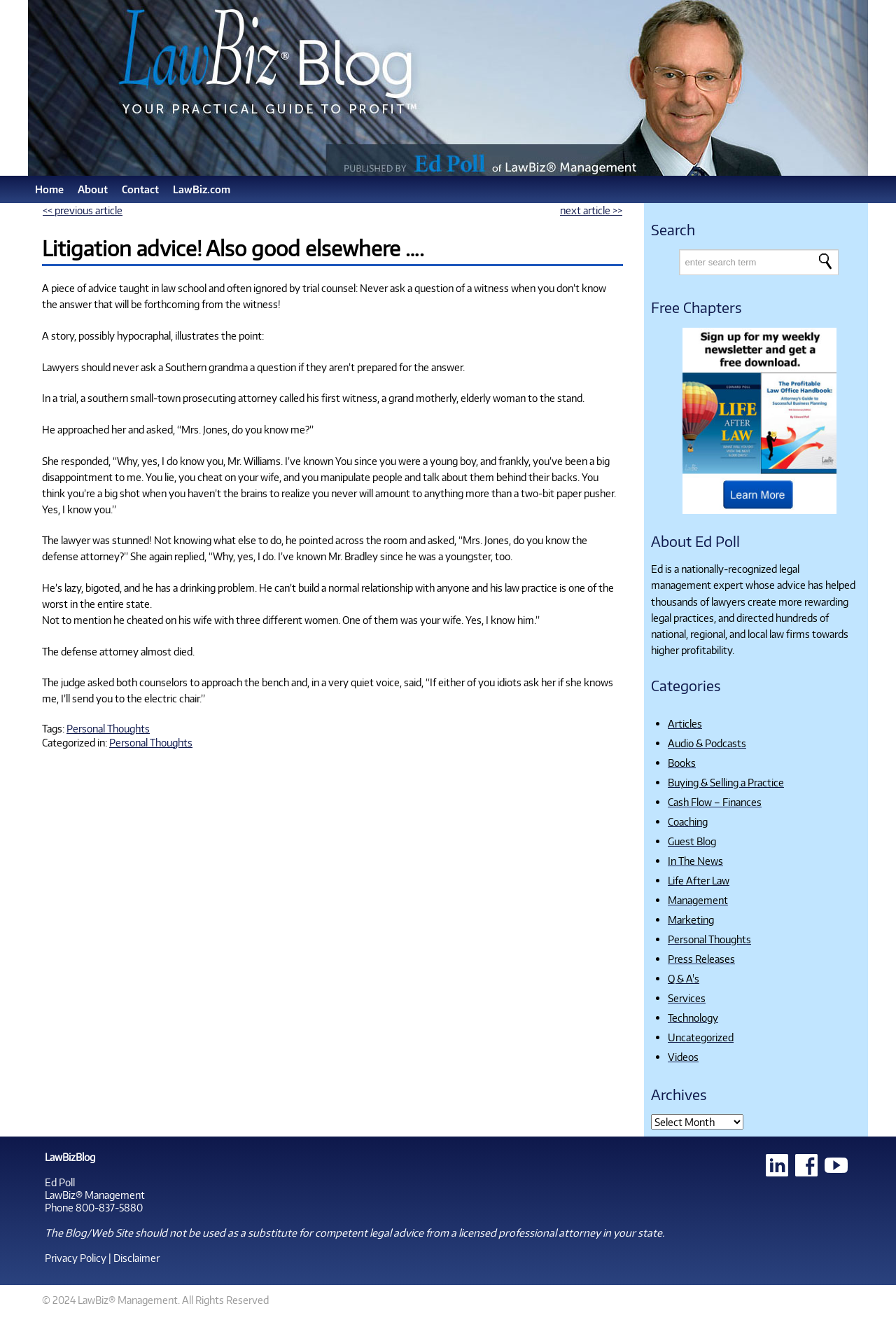Please mark the bounding box coordinates of the area that should be clicked to carry out the instruction: "Click the 'Home' link".

[0.031, 0.133, 0.079, 0.154]